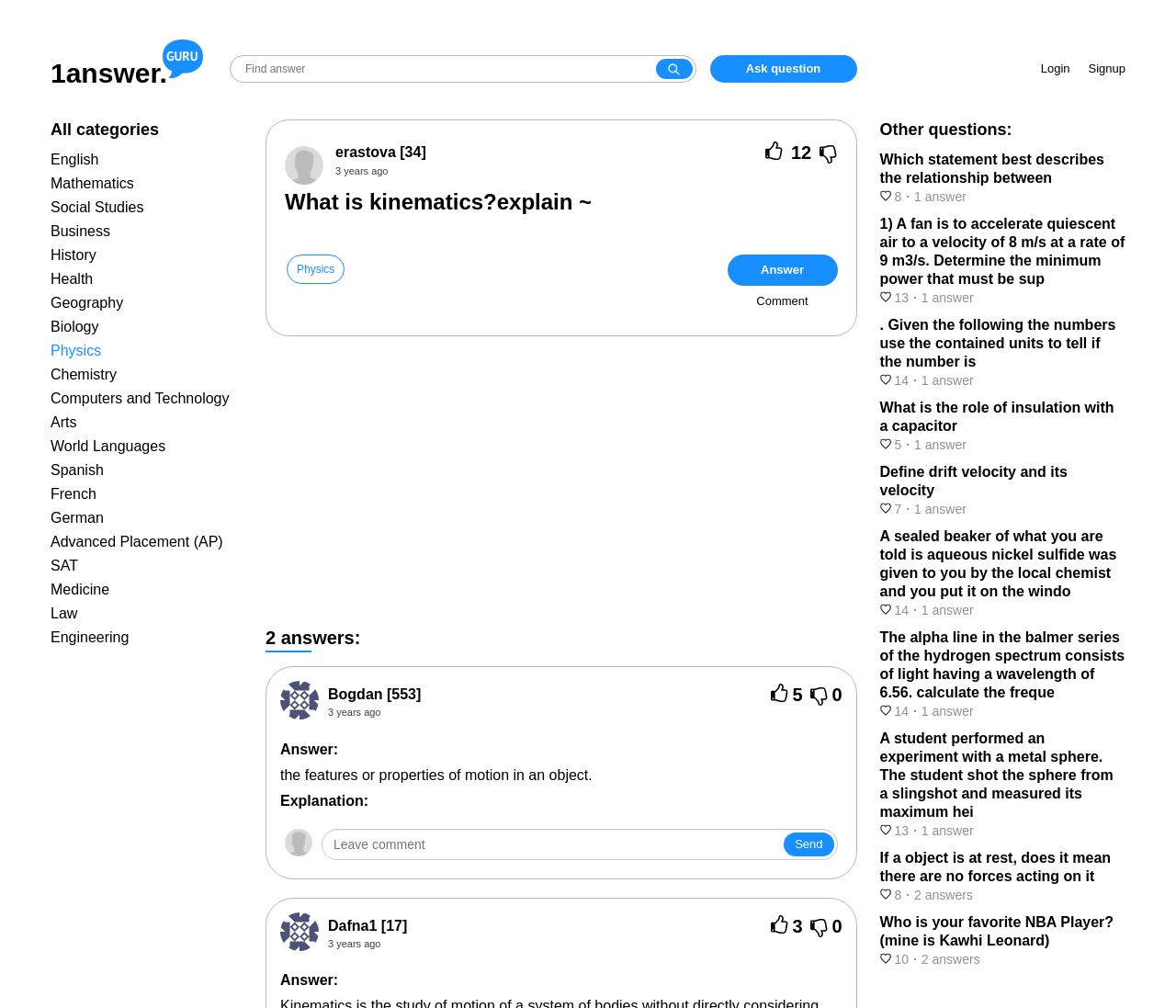Find the bounding box coordinates of the element you need to click on to perform this action: 'Click on the Physics category'. The coordinates should be represented by four float values between 0 and 1, in the format [left, top, right, bottom].

[0.043, 0.34, 0.086, 0.356]